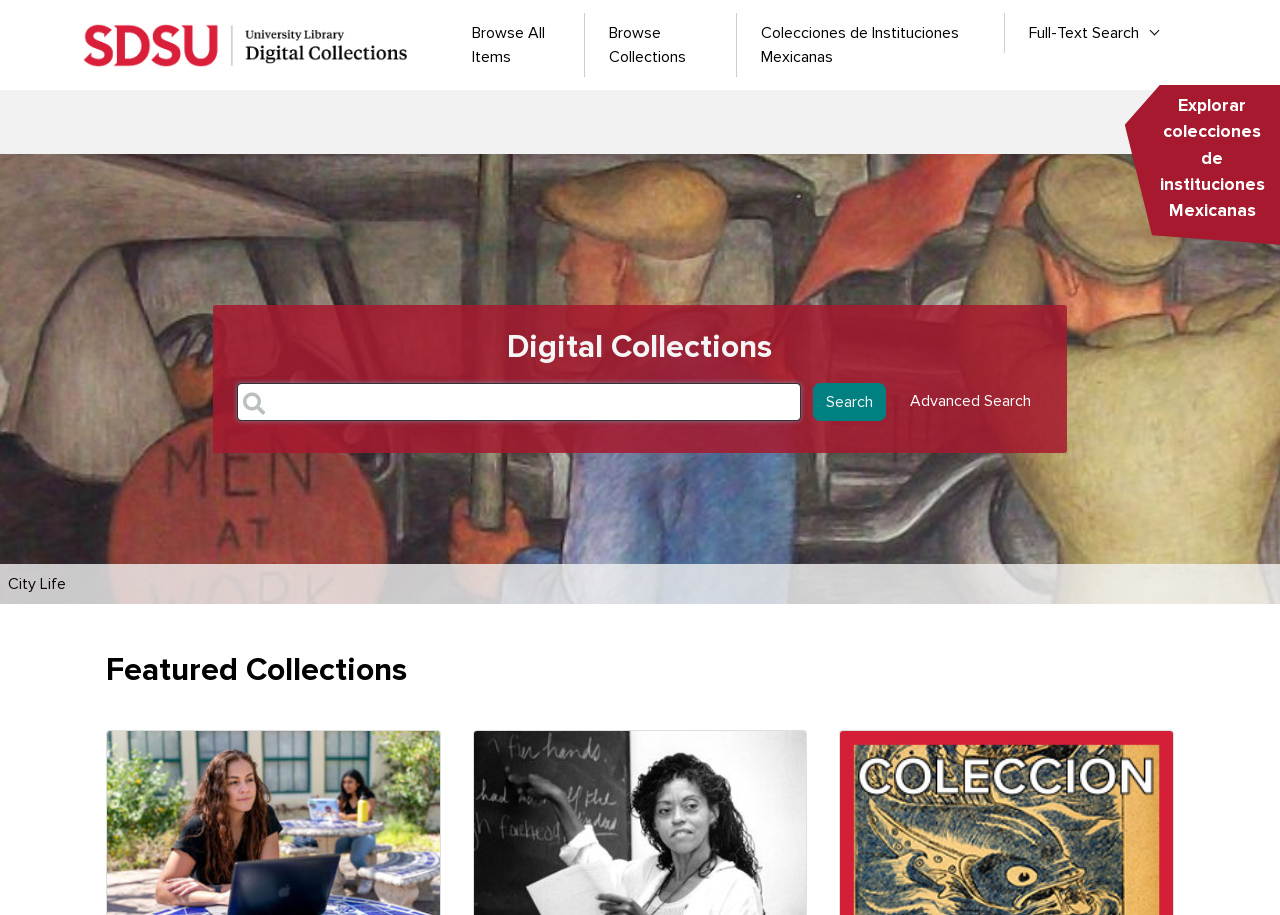Highlight the bounding box coordinates of the element that should be clicked to carry out the following instruction: "View City Life collection". The coordinates must be given as four float numbers ranging from 0 to 1, i.e., [left, top, right, bottom].

[0.006, 0.627, 0.052, 0.649]